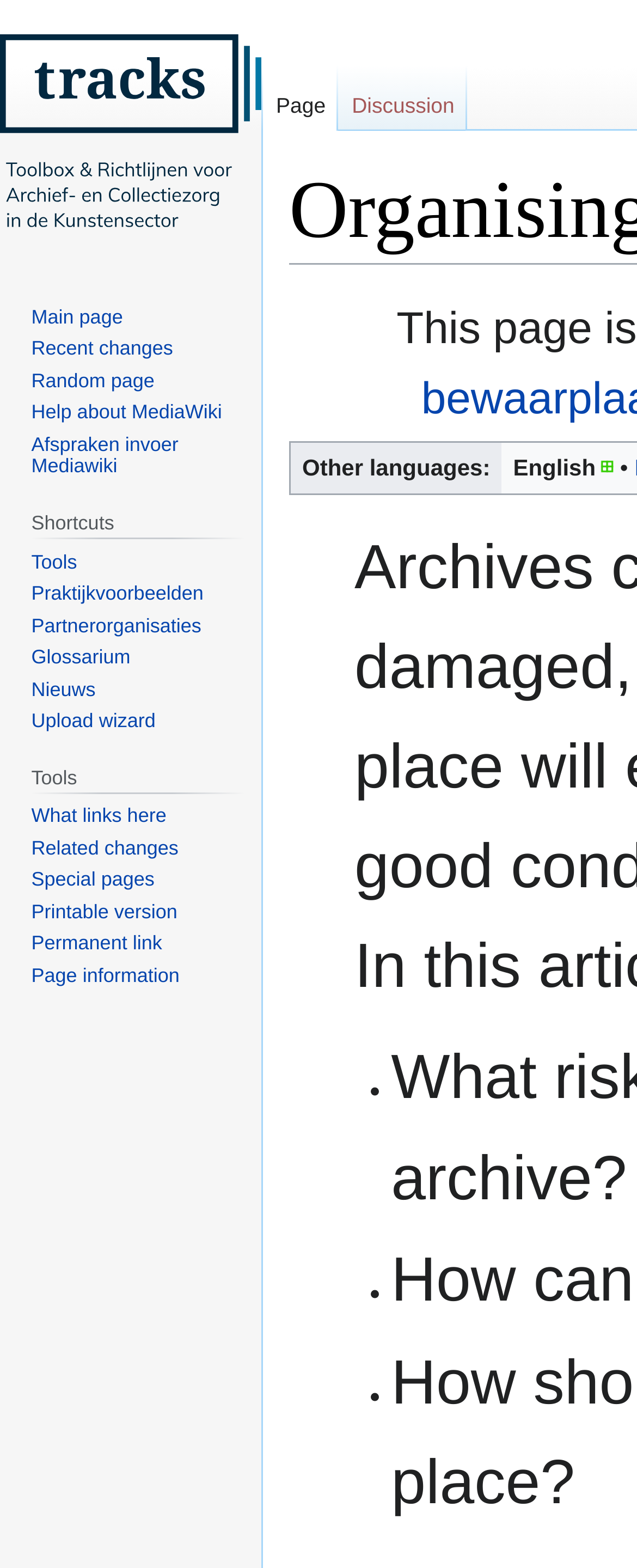Give a one-word or phrase response to the following question: What is the last link in the 'Tools' section?

Page information